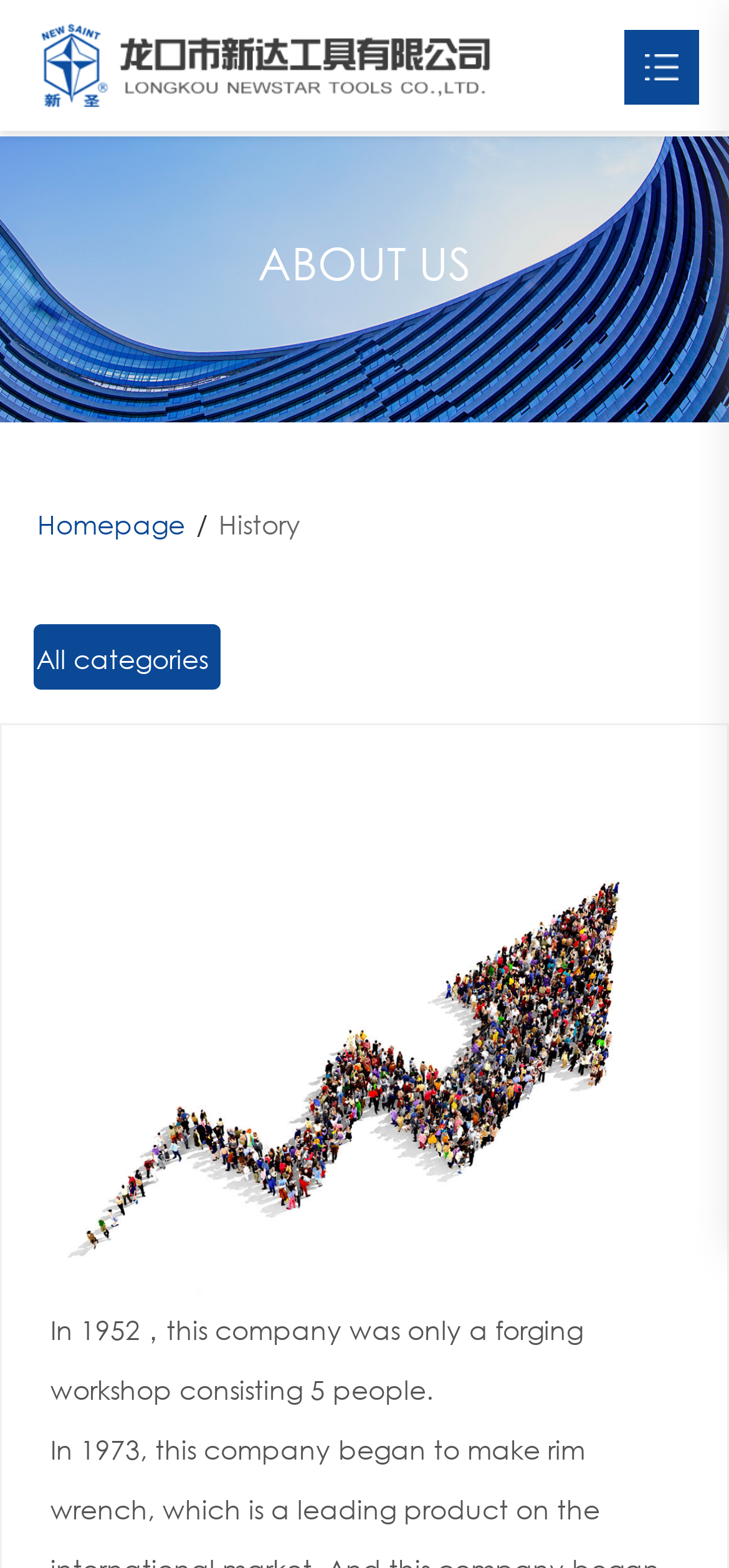Find the bounding box coordinates of the UI element according to this description: "Products".

[0.05, 0.195, 0.95, 0.25]